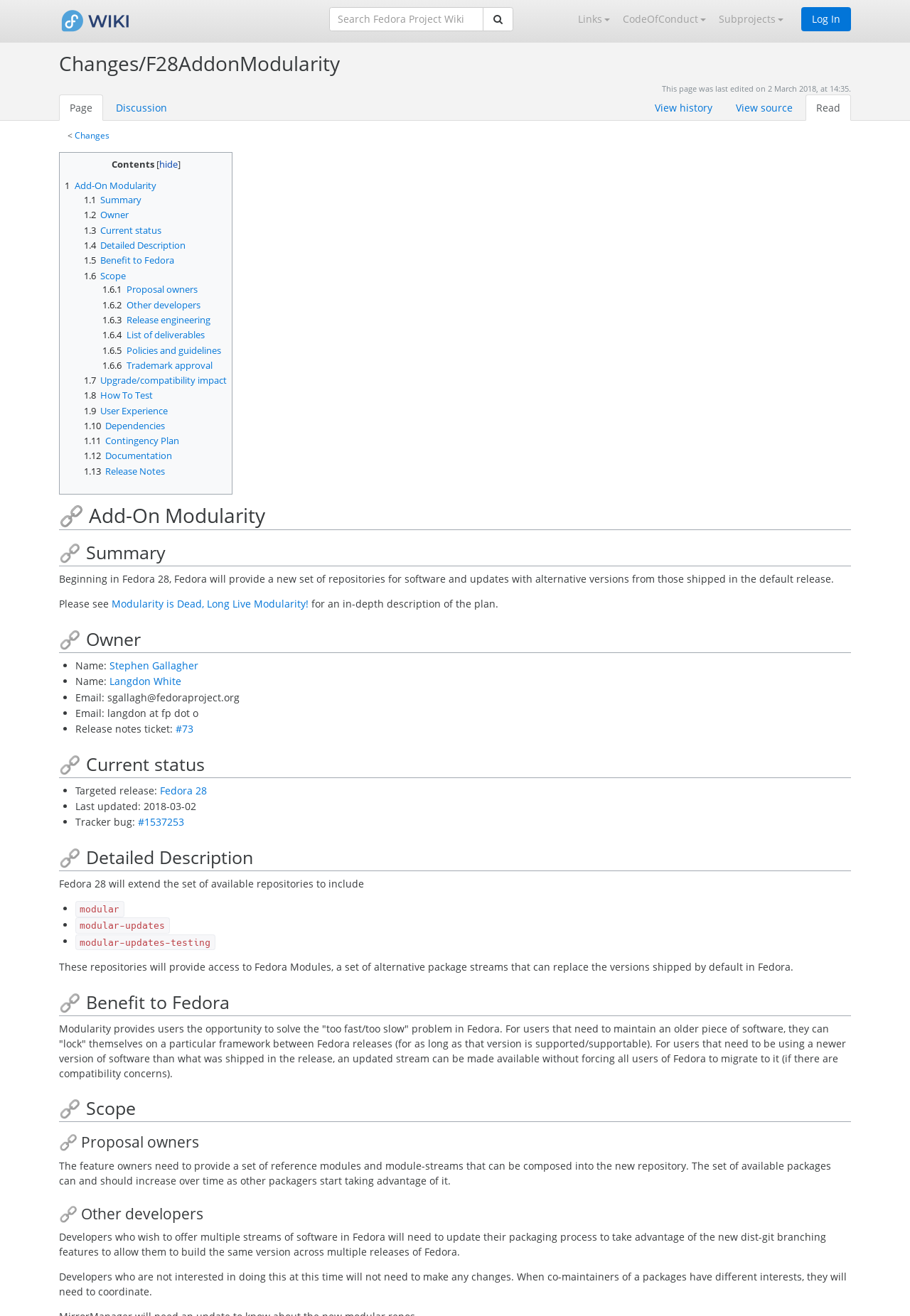Please determine the bounding box coordinates of the clickable area required to carry out the following instruction: "Read about Add-On Modularity". The coordinates must be four float numbers between 0 and 1, represented as [left, top, right, bottom].

[0.065, 0.376, 0.935, 0.403]